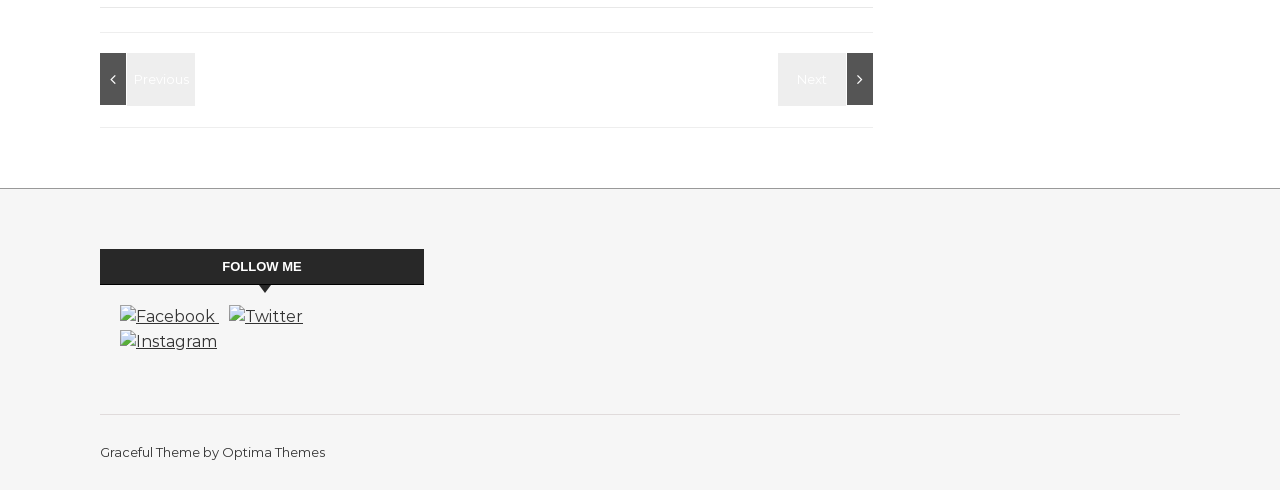Based on what you see in the screenshot, provide a thorough answer to this question: What is the heading above the social media links?

I found this answer by looking at the heading 'FOLLOW ME' above the social media links, which suggests that the website owner wants the visitors to follow them on social media.